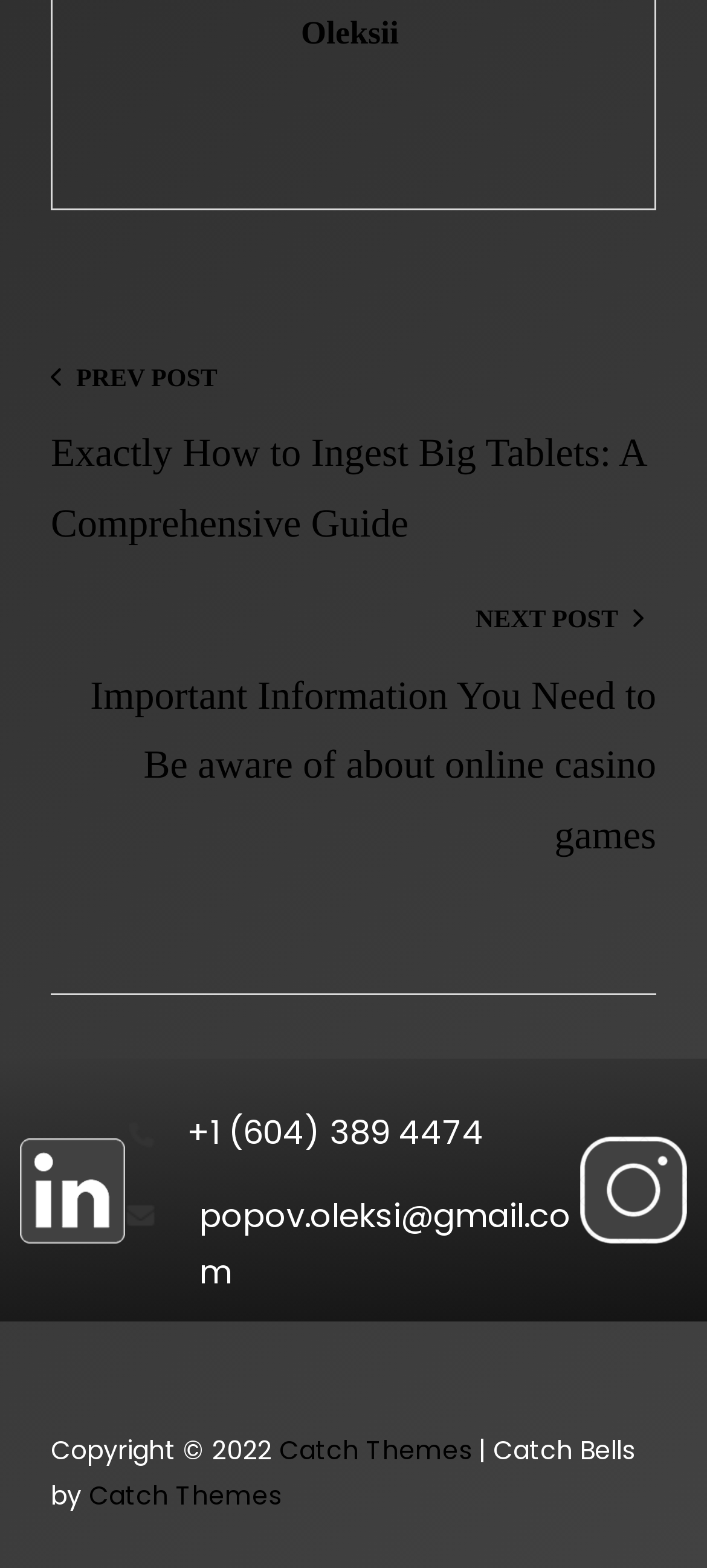Bounding box coordinates are specified in the format (top-left x, top-left y, bottom-right x, bottom-right y). All values are floating point numbers bounded between 0 and 1. Please provide the bounding box coordinate of the region this sentence describes: popov.oleksi@gmail.com

[0.282, 0.757, 0.821, 0.83]